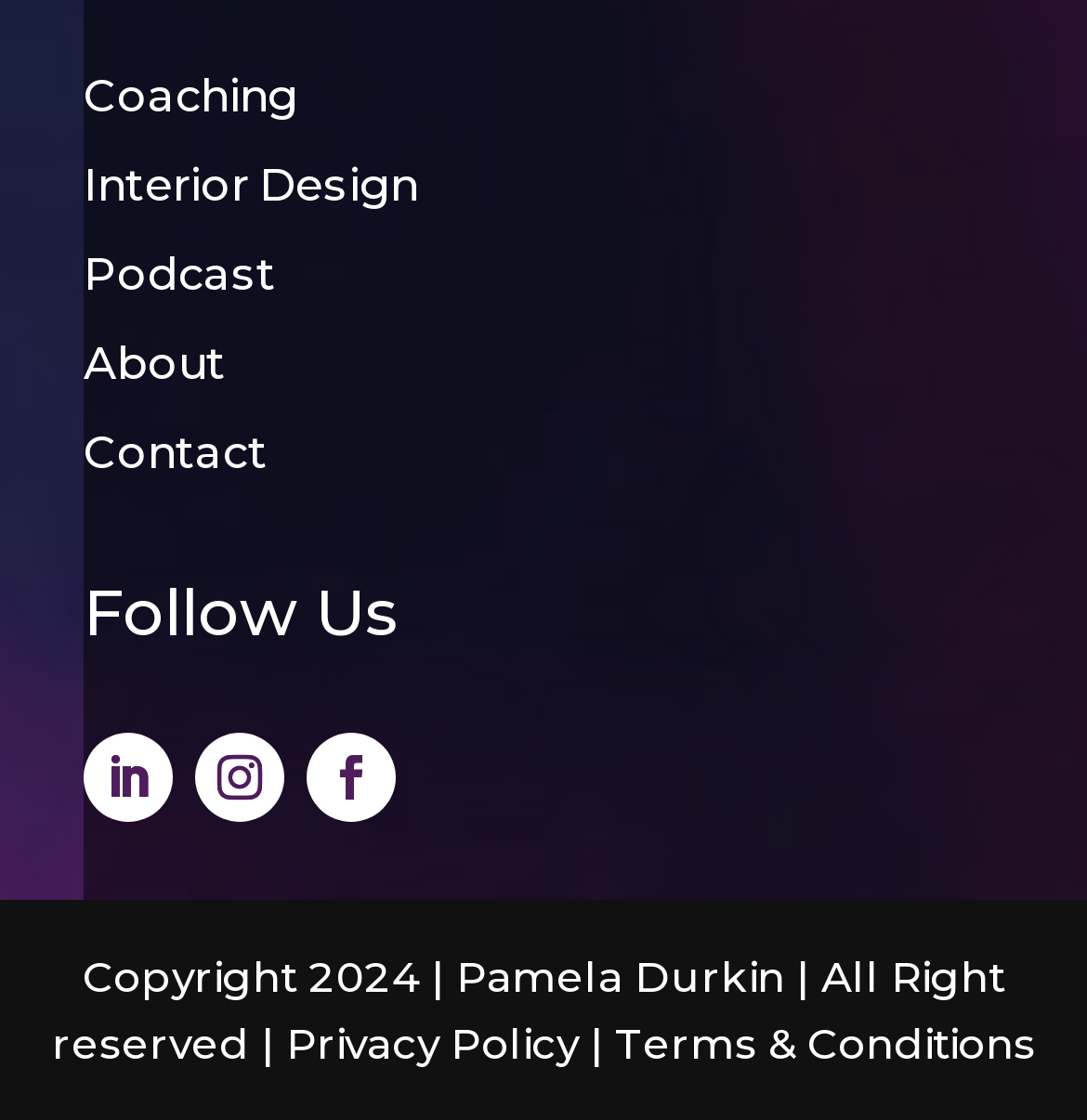Please indicate the bounding box coordinates of the element's region to be clicked to achieve the instruction: "Contact Pamela Durkin". Provide the coordinates as four float numbers between 0 and 1, i.e., [left, top, right, bottom].

[0.077, 0.366, 0.949, 0.445]